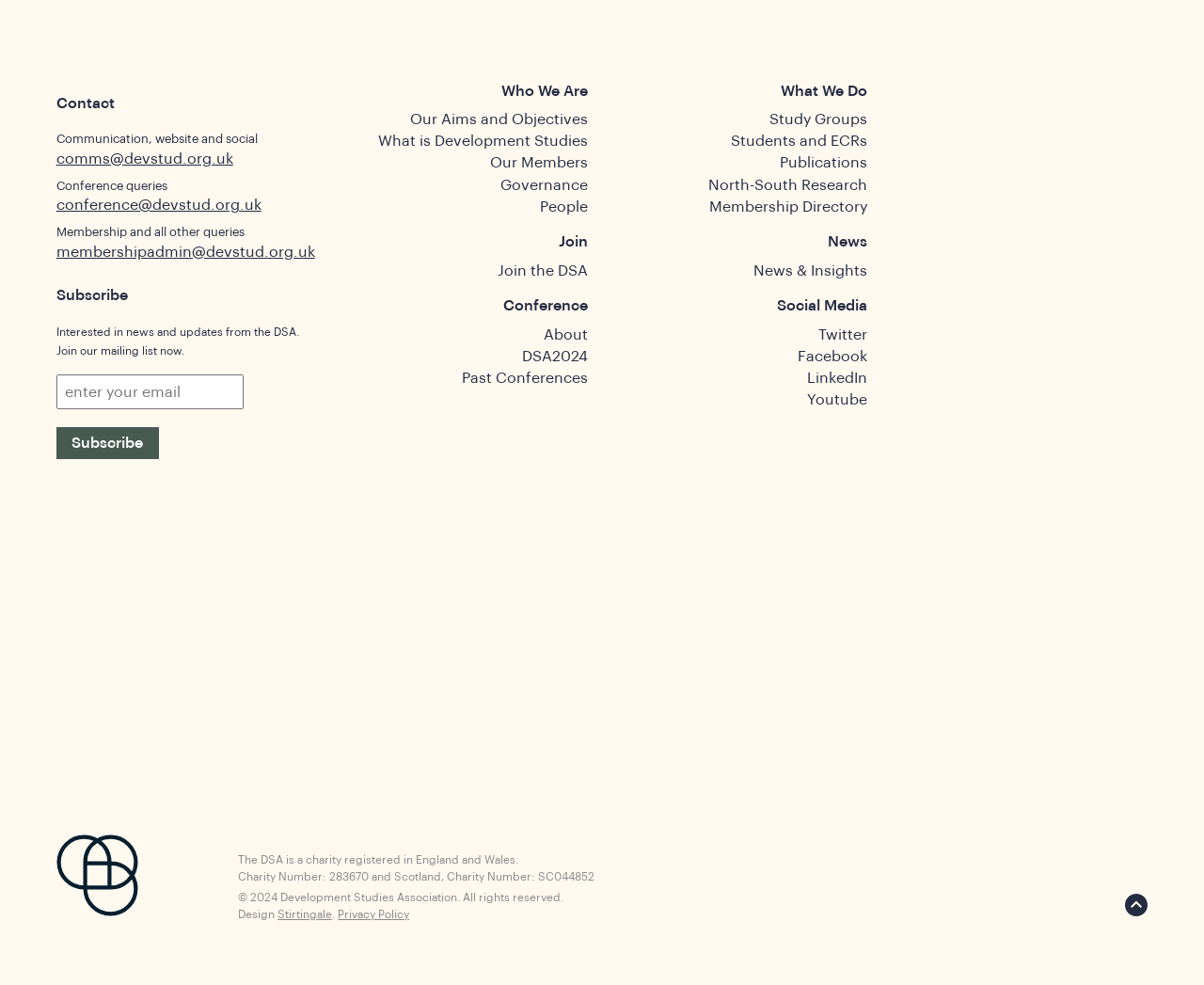Please locate the bounding box coordinates of the element that should be clicked to complete the given instruction: "Learn more about the DSA's aims and objectives".

[0.34, 0.114, 0.488, 0.129]